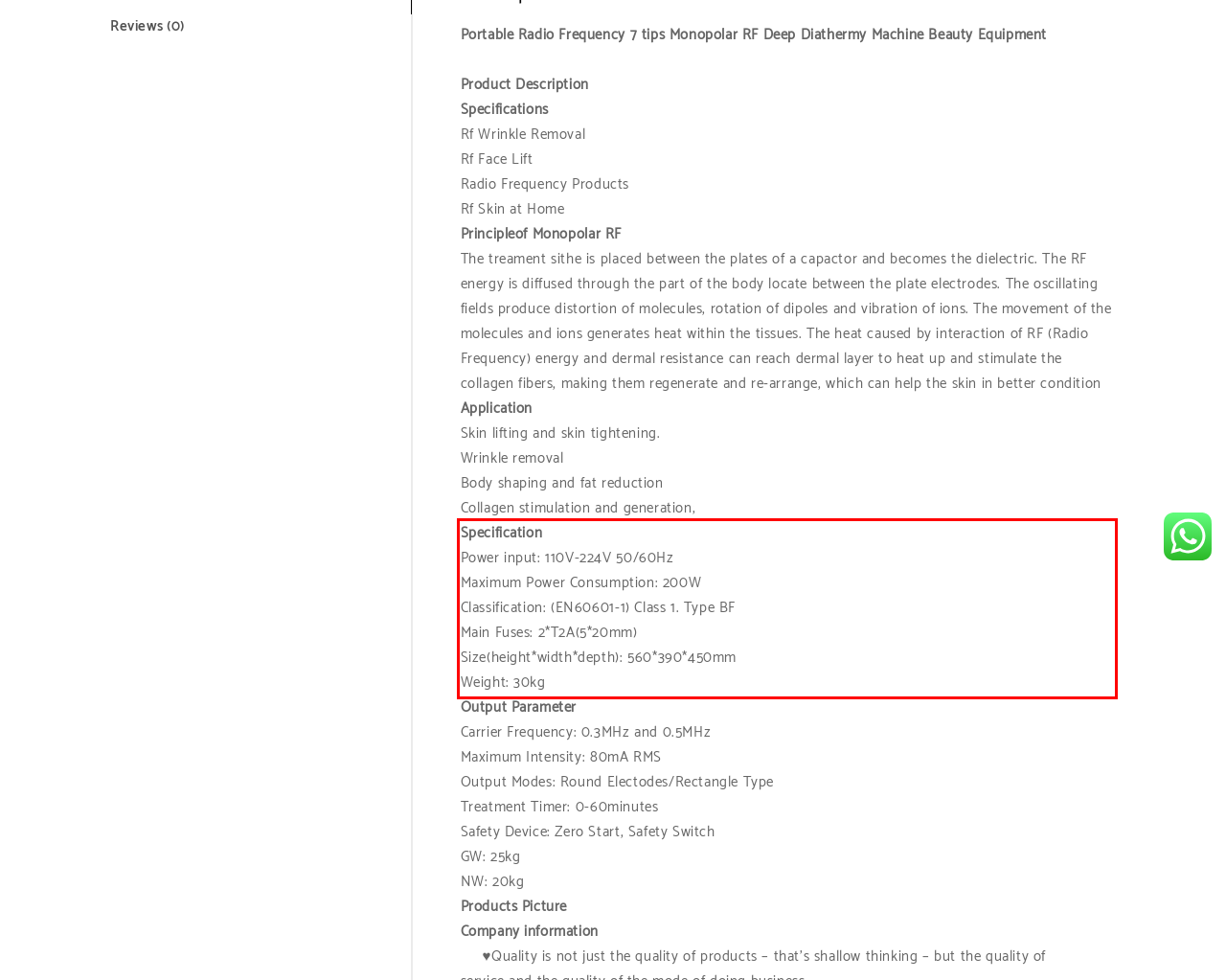You have a screenshot of a webpage with a red bounding box. Identify and extract the text content located inside the red bounding box.

Specification Power input: 110V-224V 50/60Hz Maximum Power Consumption: 200W Classification: (EN60601-1) Class 1. Type BF Main Fuses: 2*T2A(5*20mm) Size(height*width*depth): 560*390*450mm Weight: 30kg